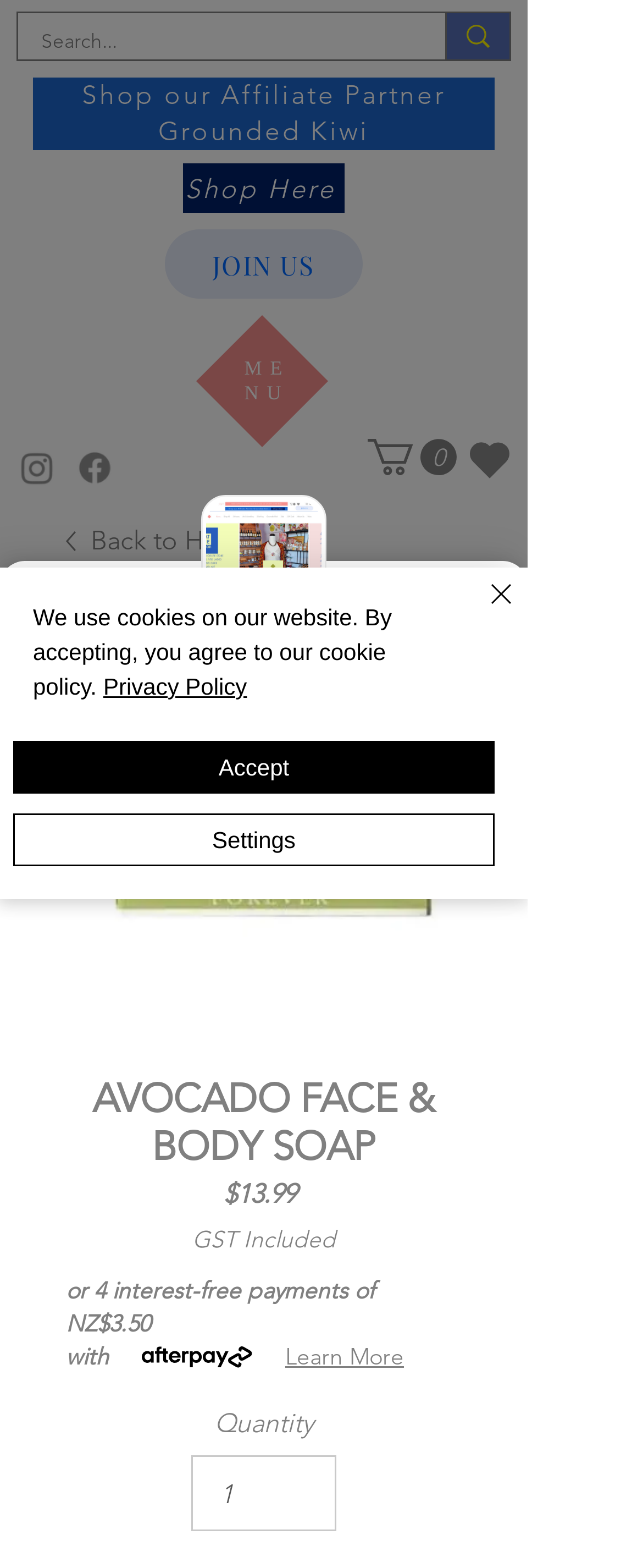Pinpoint the bounding box coordinates for the area that should be clicked to perform the following instruction: "Open navigation menu".

[0.354, 0.225, 0.467, 0.261]